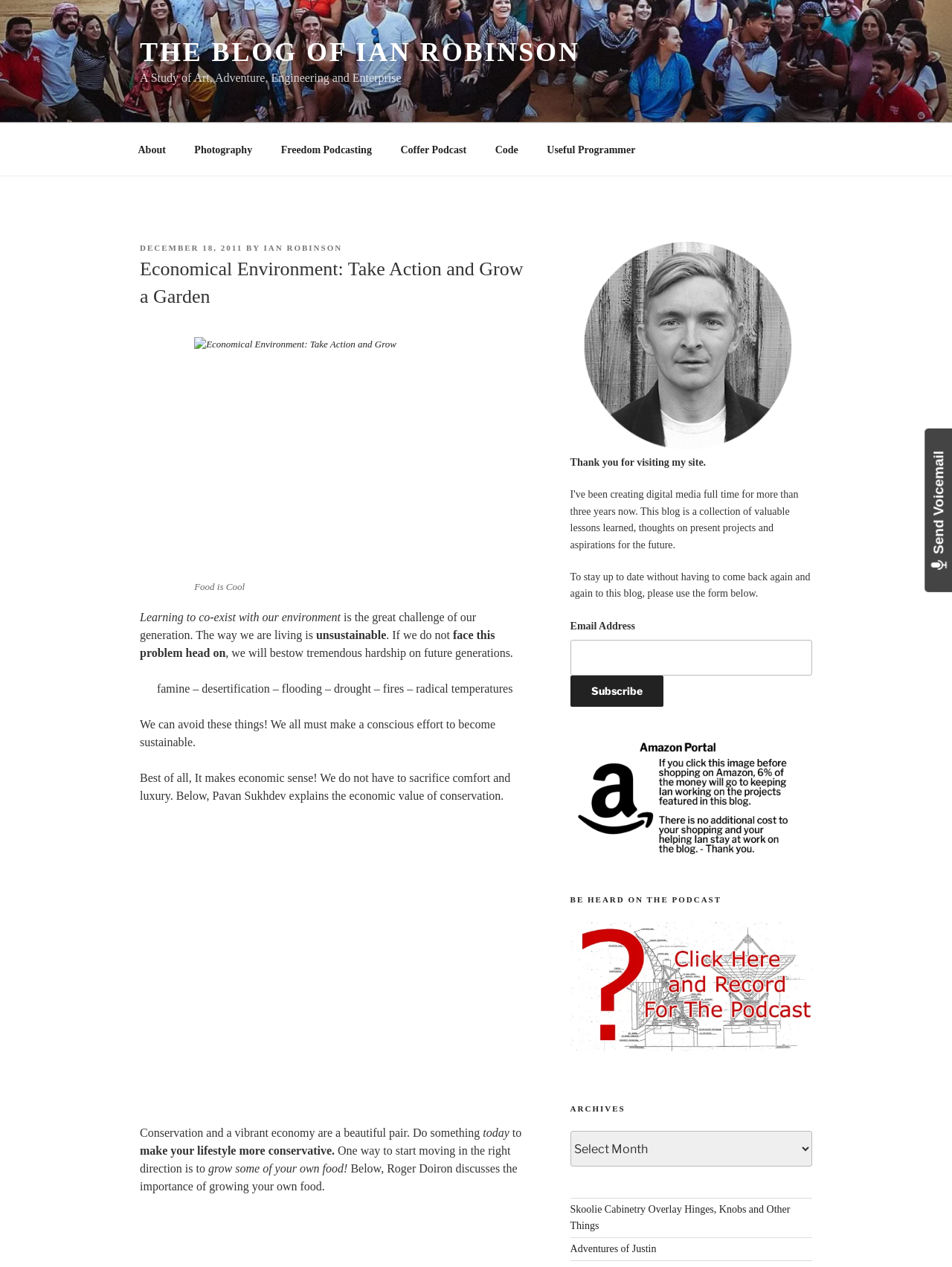What is the topic of the podcast?
Using the visual information, reply with a single word or short phrase.

Freedom